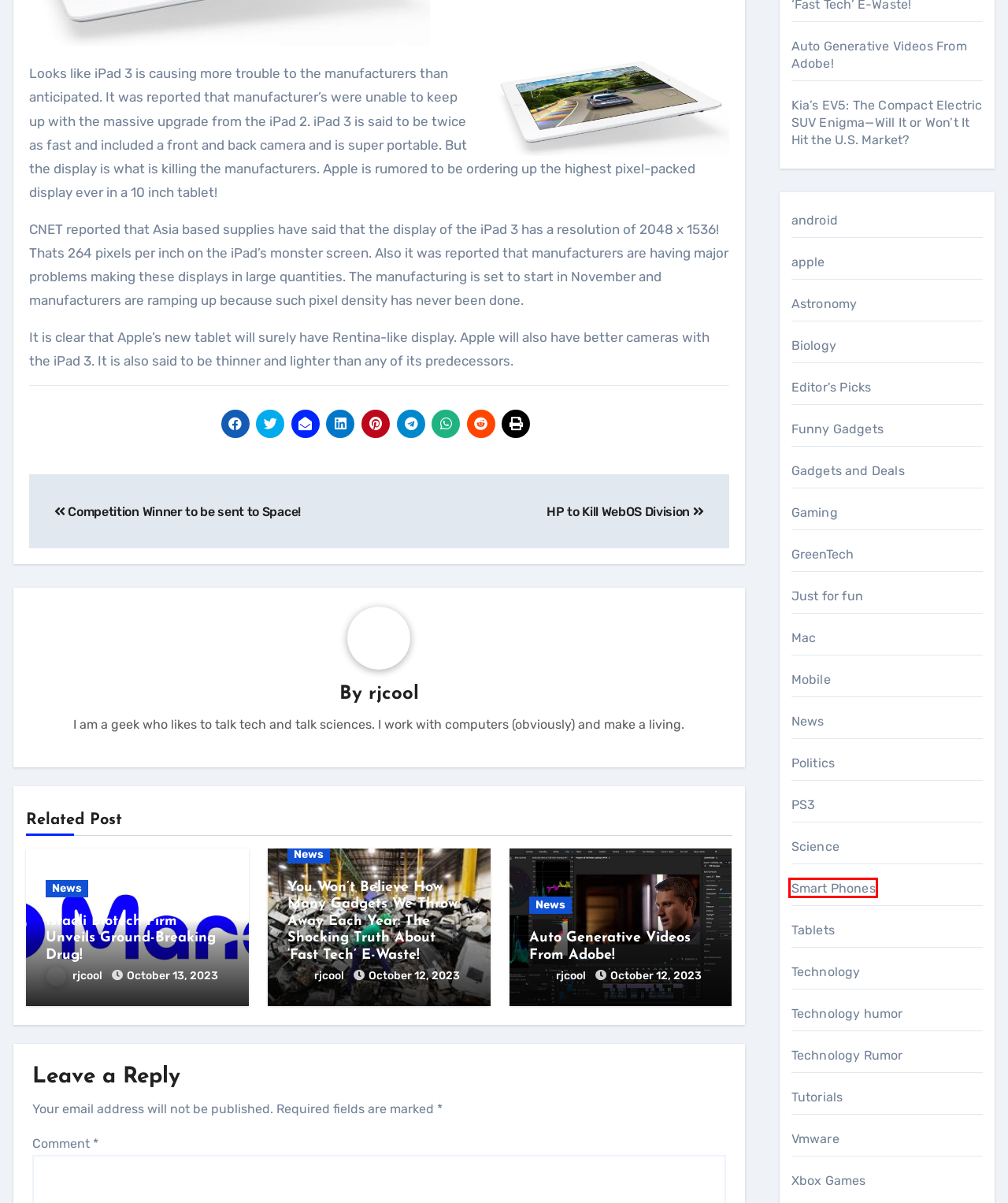Review the screenshot of a webpage that includes a red bounding box. Choose the most suitable webpage description that matches the new webpage after clicking the element within the red bounding box. Here are the candidates:
A. Astronomy – IT GRUNTS
B. Tablets – IT GRUNTS
C. Technology Rumor – IT GRUNTS
D. Smart Phones – IT GRUNTS
E. Auto Generative Videos From Adobe! – IT GRUNTS
F. Science – IT GRUNTS
G. Kia’s EV5: The Compact Electric SUV Enigma—Will It or Won’t It Hit the U.S. Market? – IT GRUNTS
H. Vmware – IT GRUNTS

D